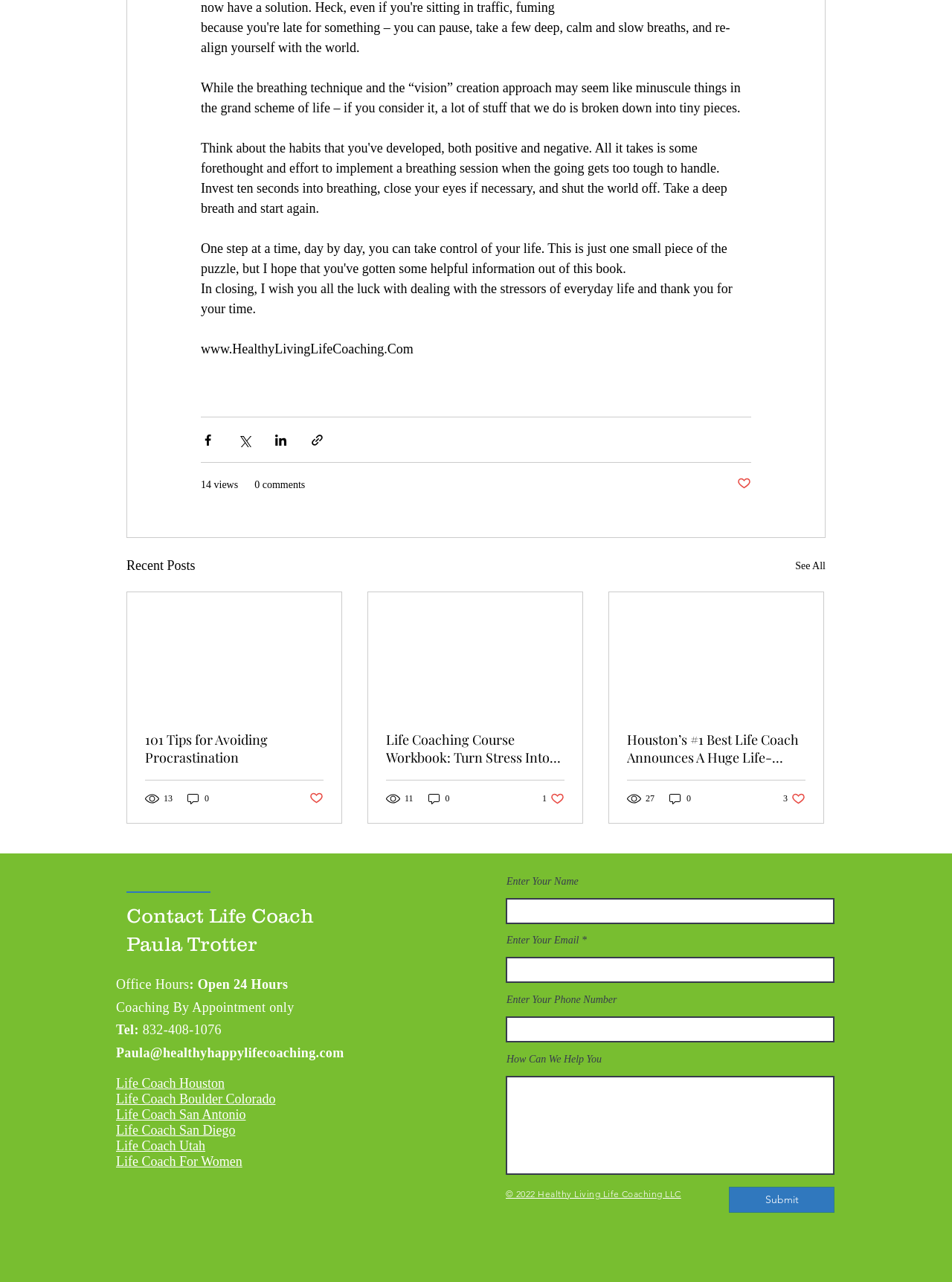What is the name of the life coach?
Please answer the question with as much detail as possible using the screenshot.

I found the name 'Paula Trotter' in the static text element with the bounding box coordinates [0.133, 0.727, 0.27, 0.745], which is likely to be the name of the life coach.